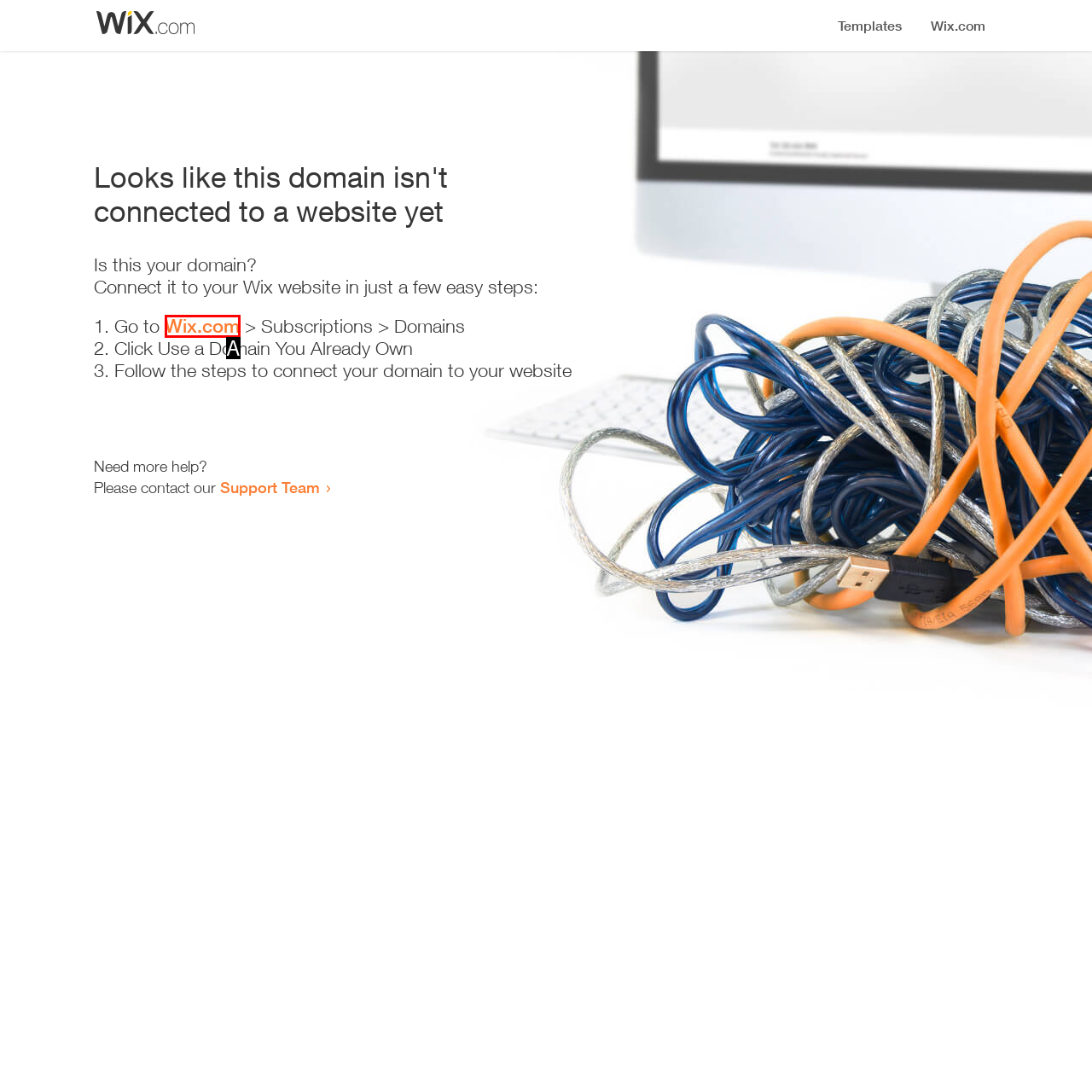Point out the option that best suits the description: Wix.com
Indicate your answer with the letter of the selected choice.

A